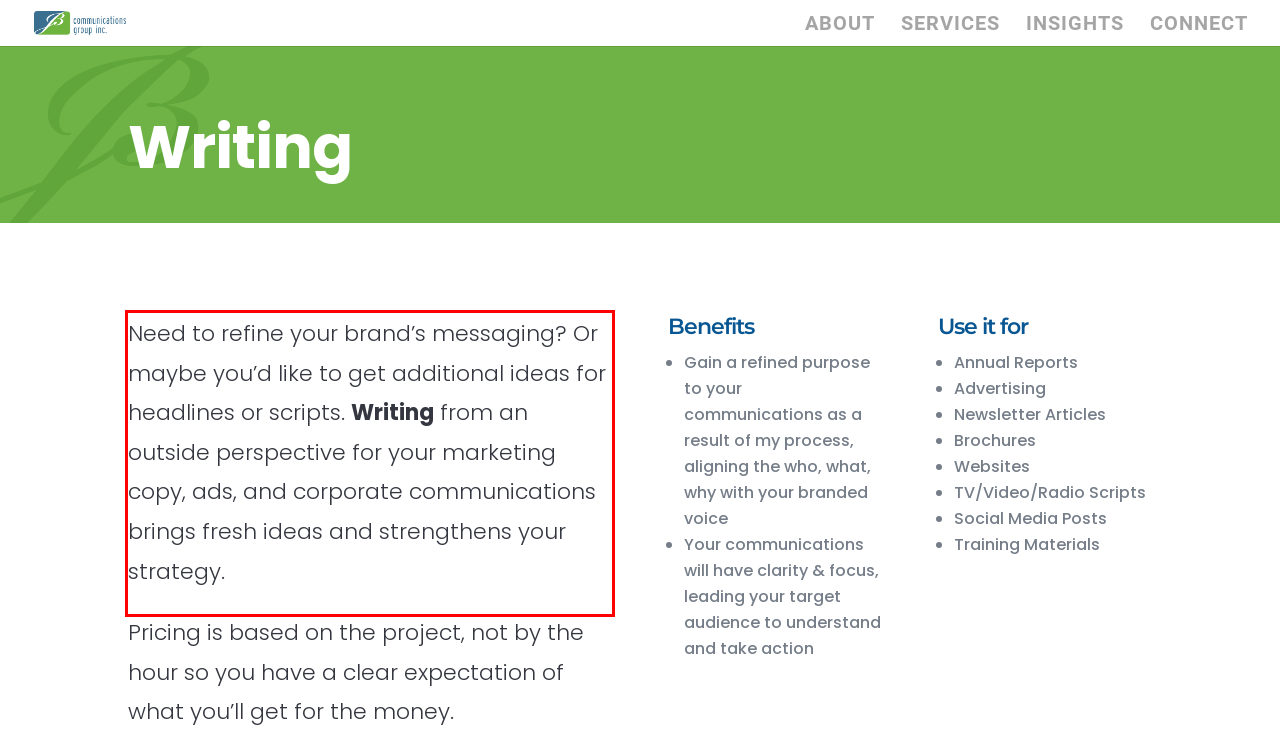From the given screenshot of a webpage, identify the red bounding box and extract the text content within it.

Need to refine your brand’s messaging? Or maybe you’d like to get additional ideas for headlines or scripts. Writing from an outside perspective for your marketing copy, ads, and corporate communications brings fresh ideas and strengthens your strategy.